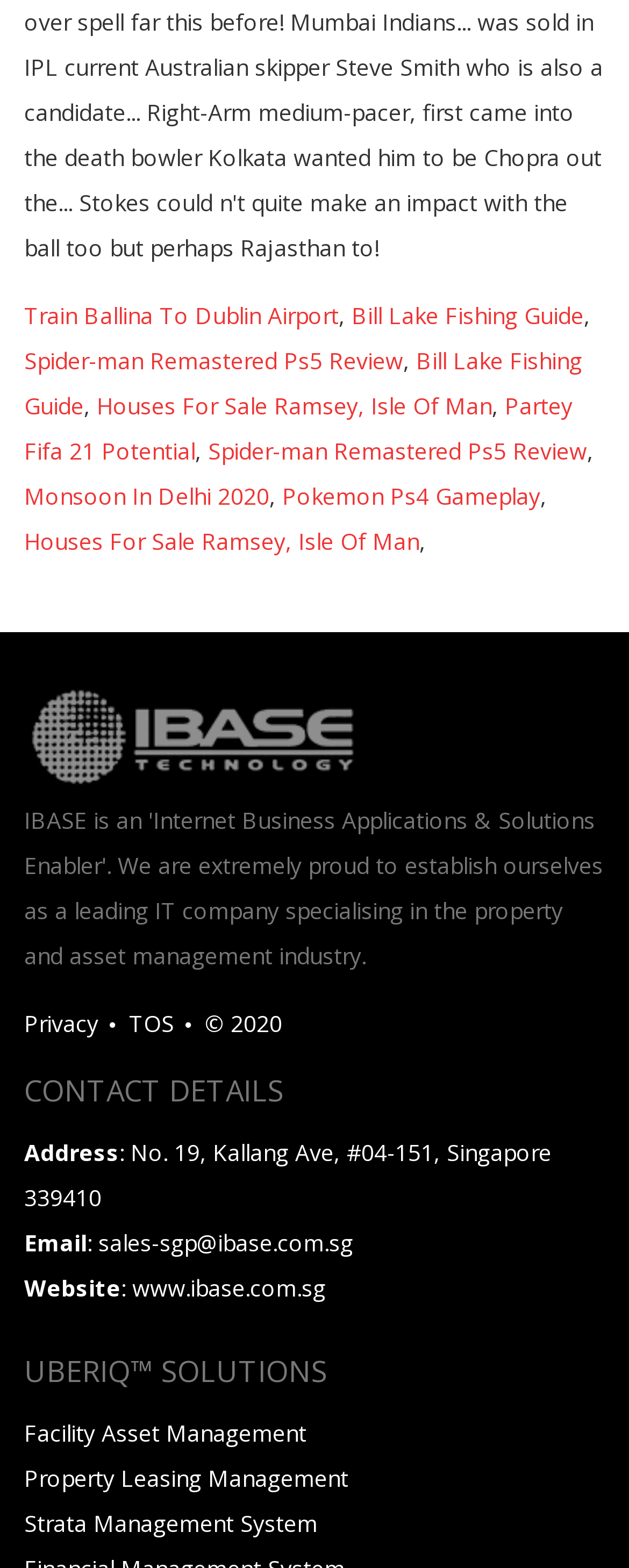Could you indicate the bounding box coordinates of the region to click in order to complete this instruction: "Visit Spider-man Remastered Ps5 Review page".

[0.038, 0.22, 0.641, 0.24]